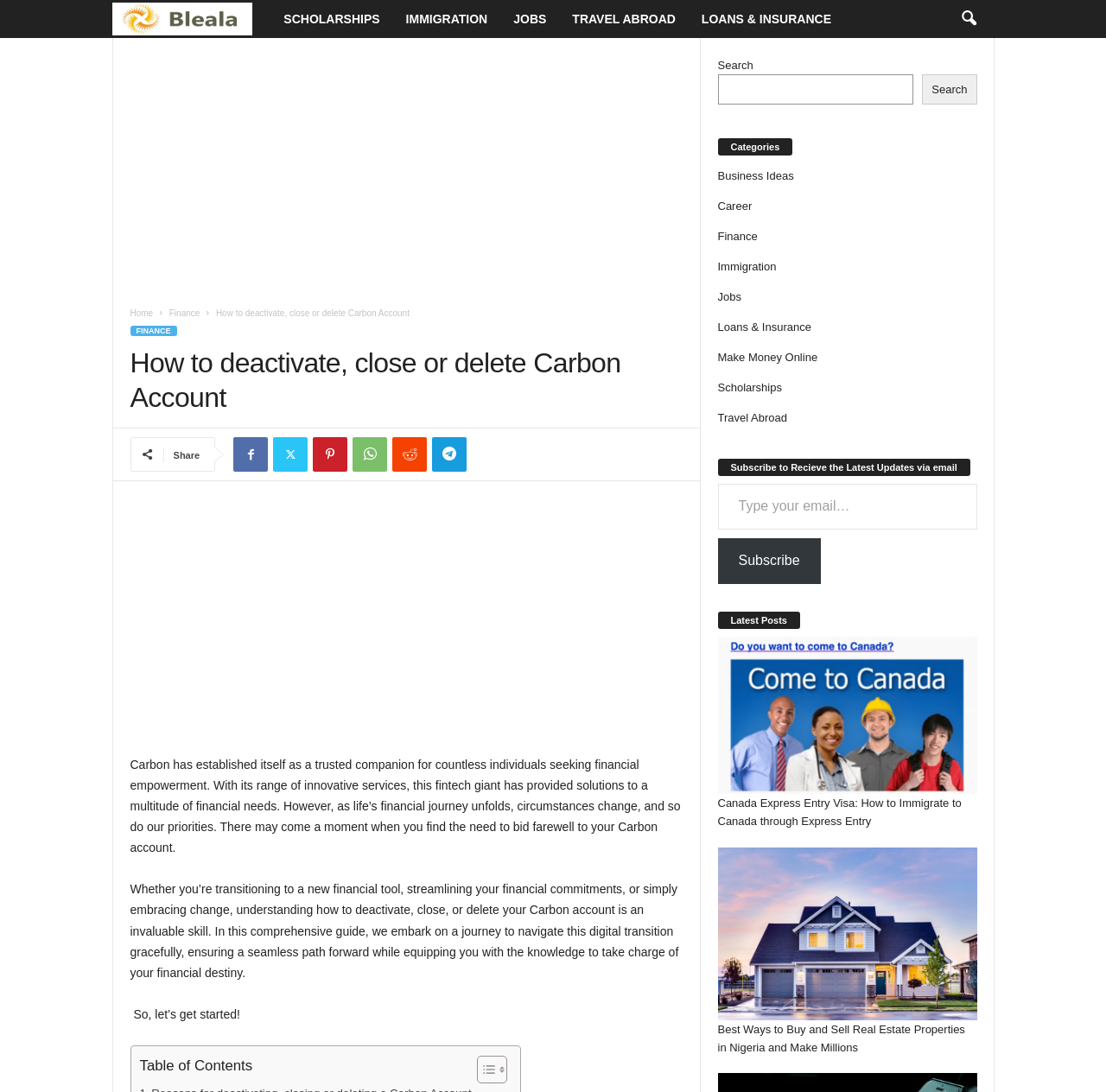Please identify the bounding box coordinates of the element on the webpage that should be clicked to follow this instruction: "Click on the 'FINANCE' link". The bounding box coordinates should be given as four float numbers between 0 and 1, formatted as [left, top, right, bottom].

[0.153, 0.282, 0.181, 0.291]